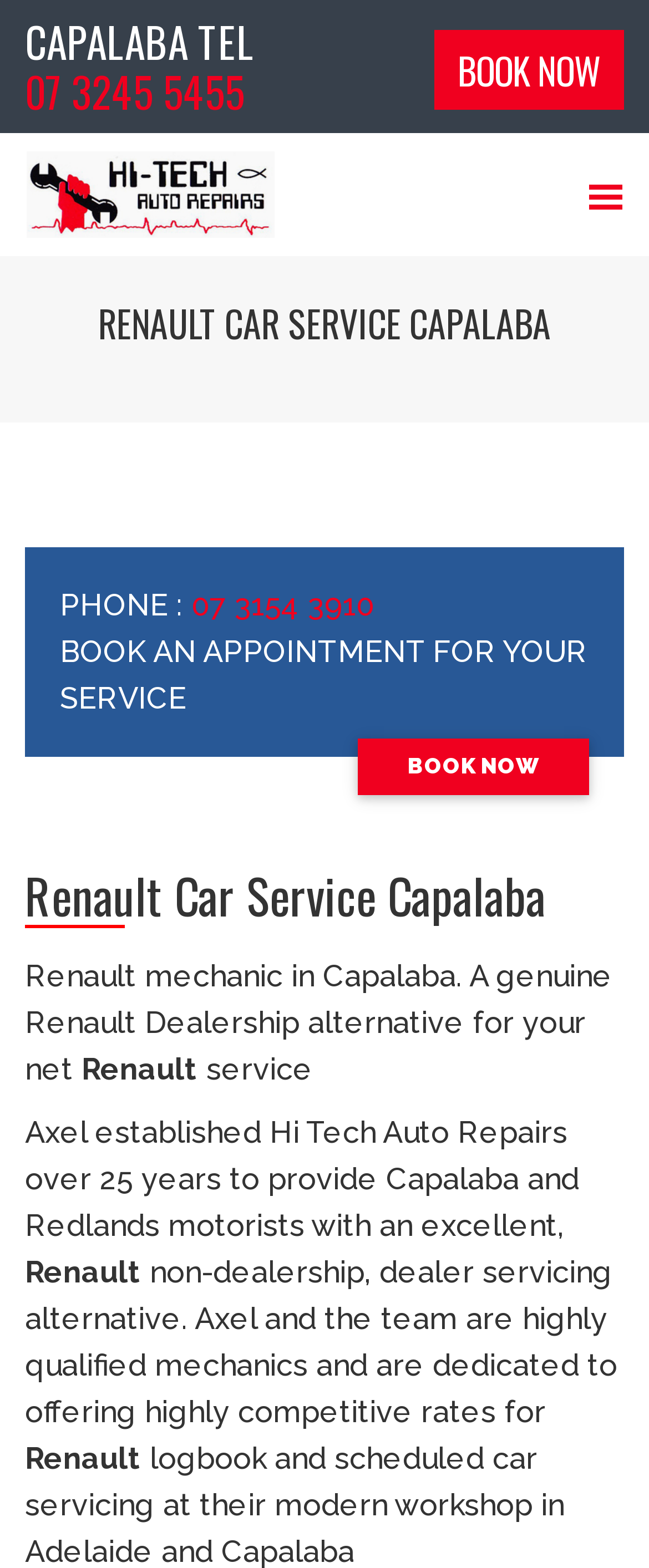Can you find and provide the main heading text of this webpage?

RENAULT CAR SERVICE CAPALABA